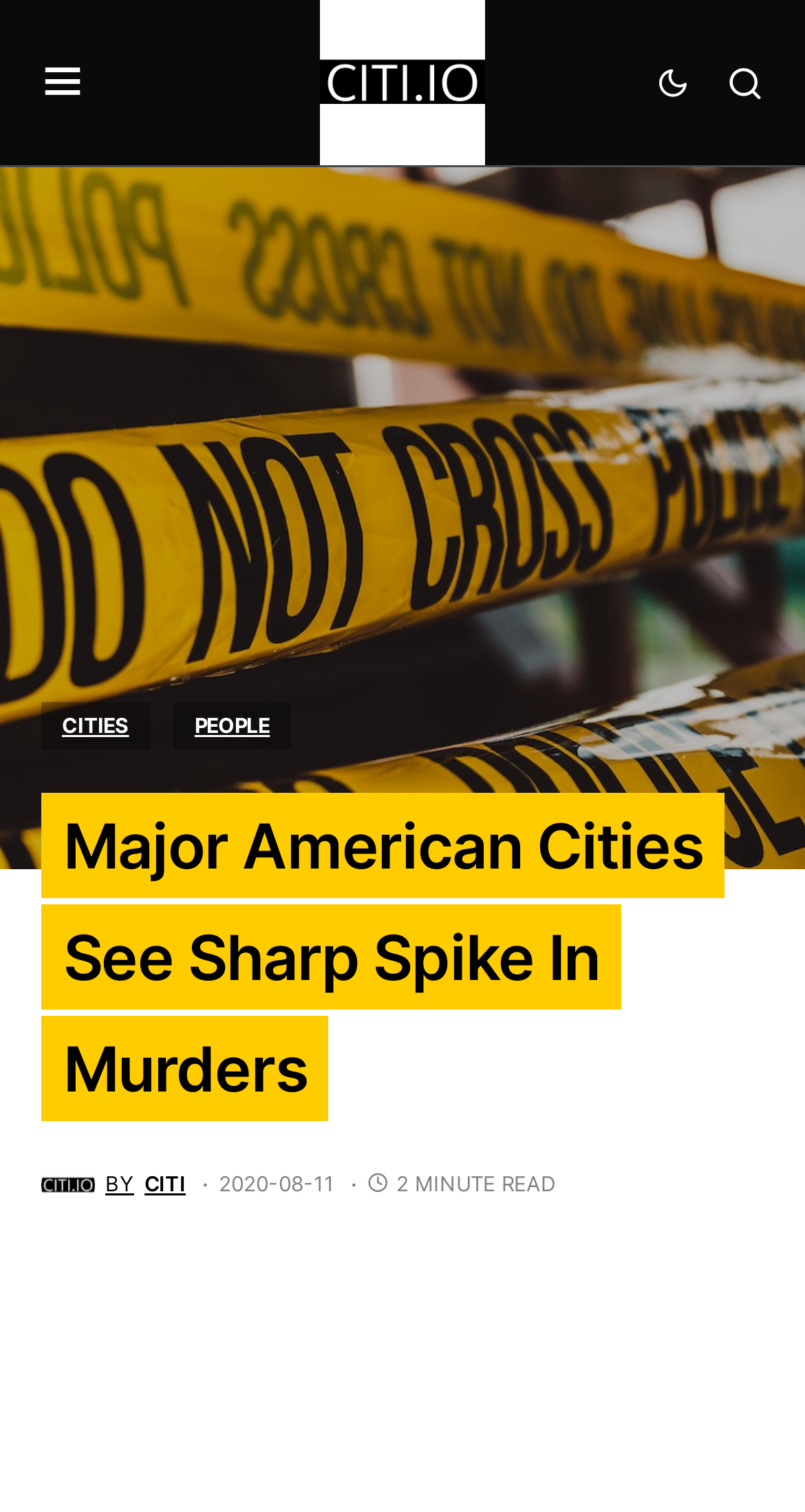Write a detailed summary of the webpage.

The webpage appears to be a news article or blog post discussing the rise in homicides and violence in major American cities amidst the coronavirus pandemic. 

At the top left of the page, there is a button with an icon, followed by a link to the website "CITI I/O" which also contains an image with the same name. On the top right, there are three buttons with icons. 

Below the top section, there is a large figure or image that spans the entire width of the page. 

Underneath the figure, there are three links: "CITIES", "PEOPLE", and a heading that reads "Major American Cities See Sharp Spike In Murders". 

Further down, there is a link "BY CITI" accompanied by a small image, followed by two lines of text: "2020-08-11" and "2 MINUTE READ".